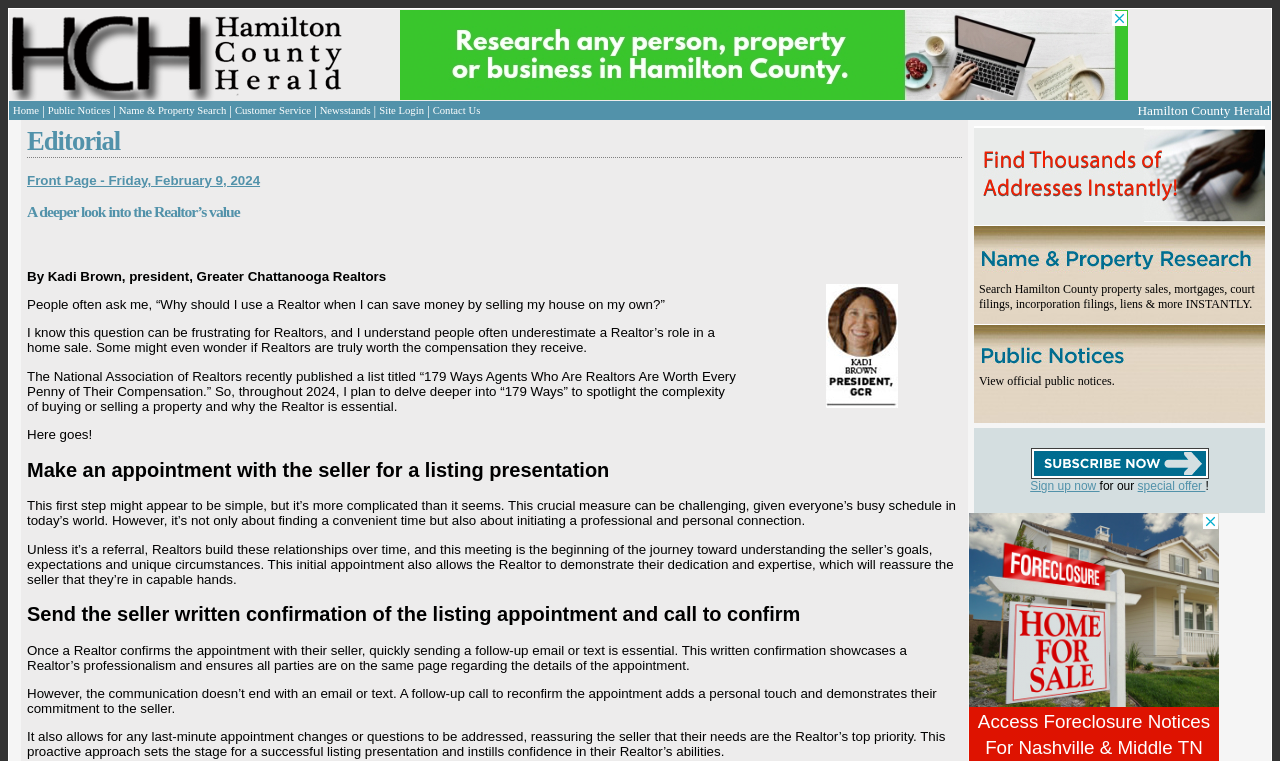Answer the question with a single word or phrase: 
What is the topic of the editorial?

Realtor's value